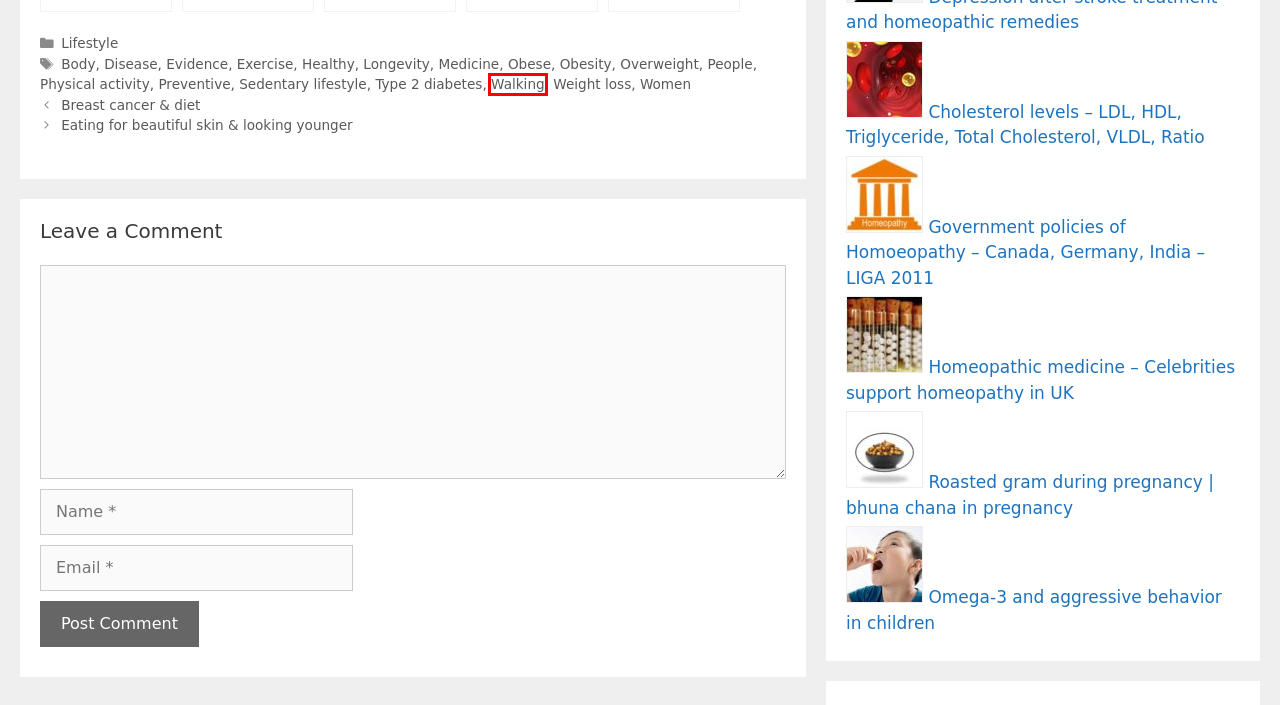Look at the given screenshot of a webpage with a red rectangle bounding box around a UI element. Pick the description that best matches the new webpage after clicking the element highlighted. The descriptions are:
A. Physical activity - Dr. Anil Singhal MD (Homeo)
B. Preventive - Dr. Anil Singhal MD (Homeo)
C. Lifestyle - Dr. Anil Singhal MD (Homeo)
D. Walking - Dr. Anil Singhal MD (Homeo)
E. Type 2 diabetes - Dr. Anil Singhal MD (Homeo)
F. Body - Dr. Anil Singhal MD (Homeo)
G. People - Dr. Anil Singhal MD (Homeo)
H. Healthy - Dr. Anil Singhal MD (Homeo)

D